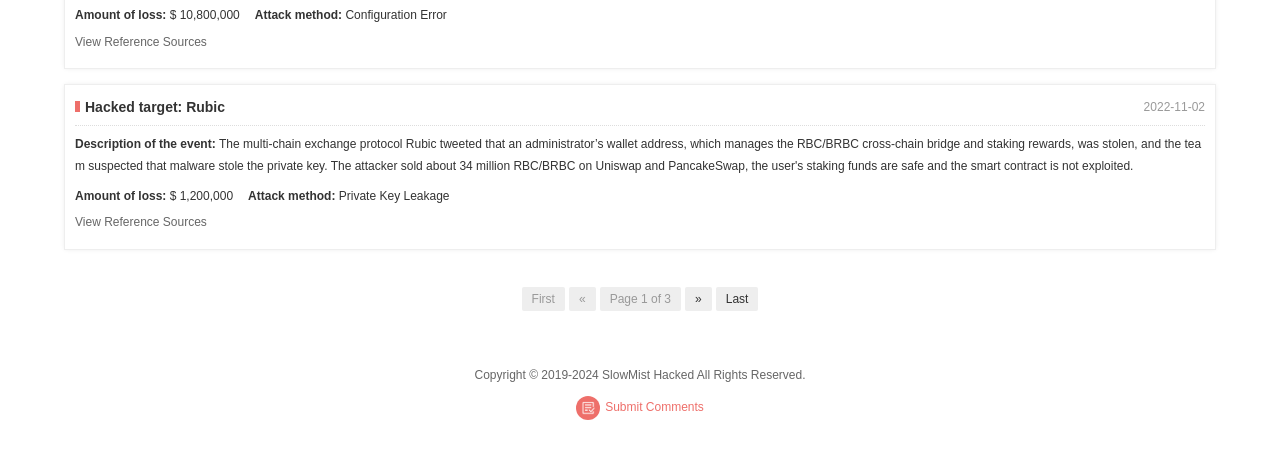Identify the bounding box for the described UI element. Provide the coordinates in (top-left x, top-left y, bottom-right x, bottom-right y) format with values ranging from 0 to 1: Last

[0.559, 0.637, 0.592, 0.69]